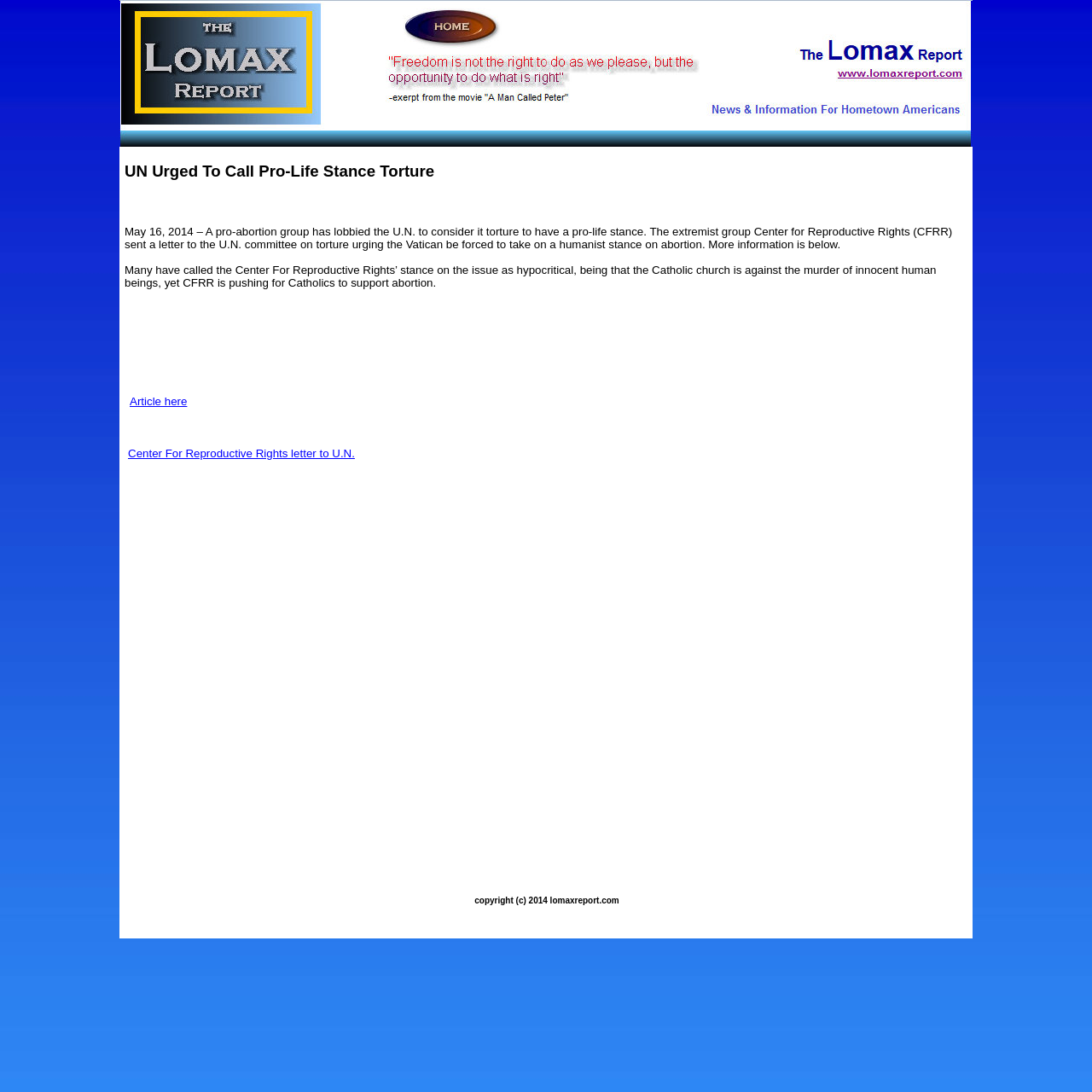Extract the text of the main heading from the webpage.

UN Urged To Call Pro-Life Stance Torture